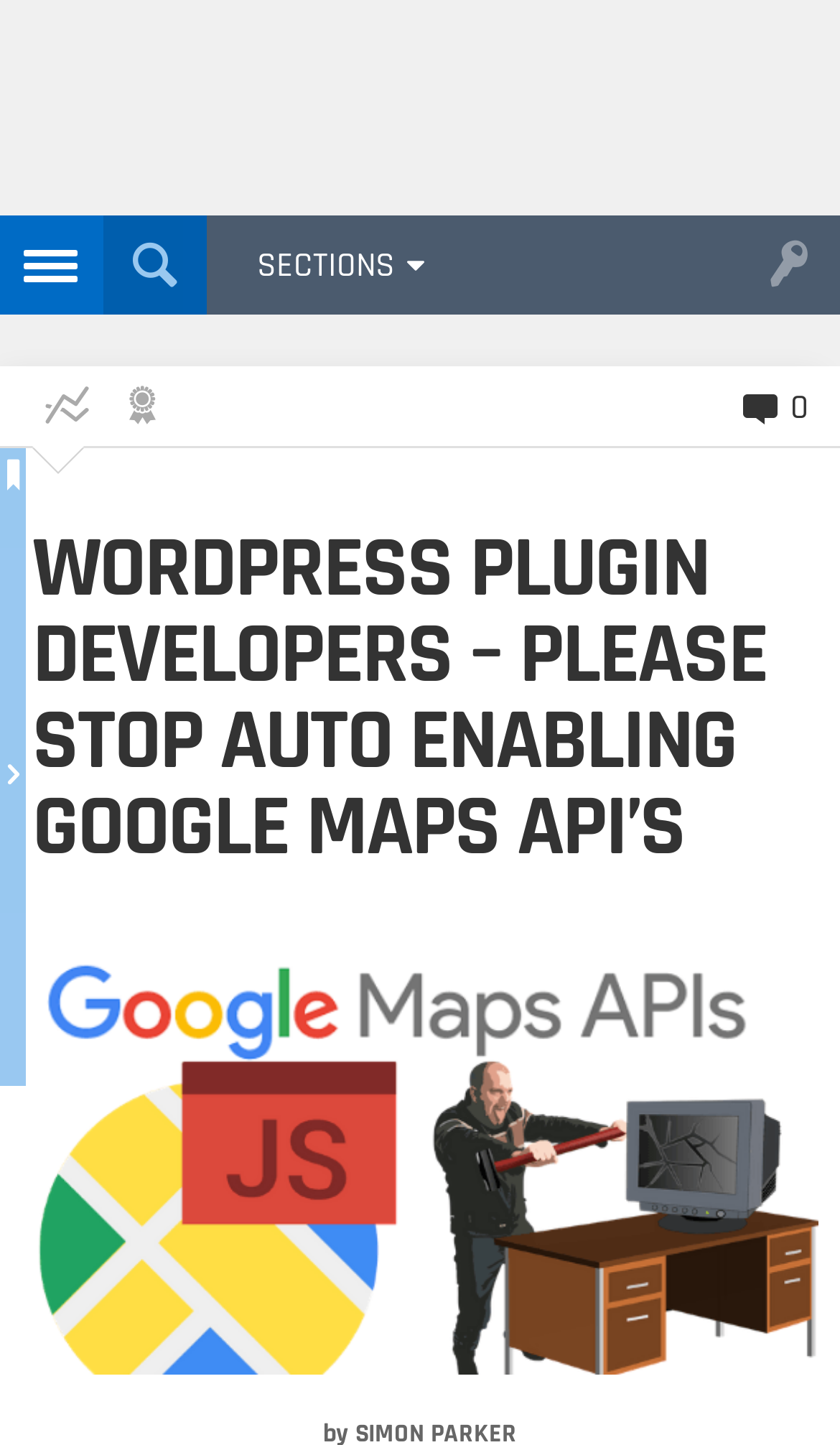What is the category of the article?
Please give a detailed and elaborate answer to the question based on the image.

I inferred this answer by looking at the heading of the article, which is 'WORDPRESS PLUGIN DEVELOPERS – PLEASE STOP AUTO ENABLING GOOGLE MAPS API’S'. This heading suggests that the article belongs to the category of WordPress plugin development.